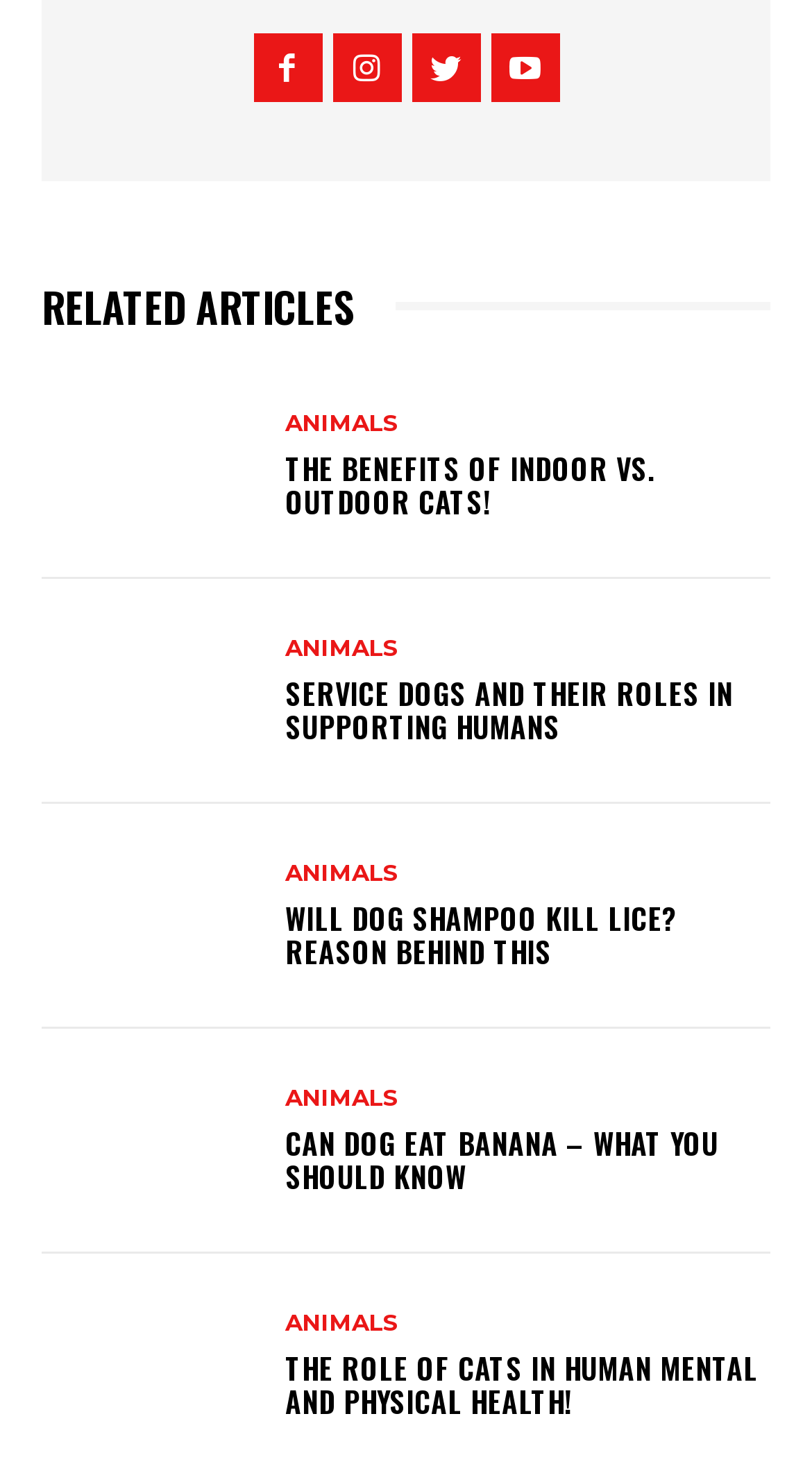Please predict the bounding box coordinates of the element's region where a click is necessary to complete the following instruction: "Learn about the role of cats in human mental and physical health". The coordinates should be represented by four float numbers between 0 and 1, i.e., [left, top, right, bottom].

[0.051, 0.868, 0.321, 0.987]